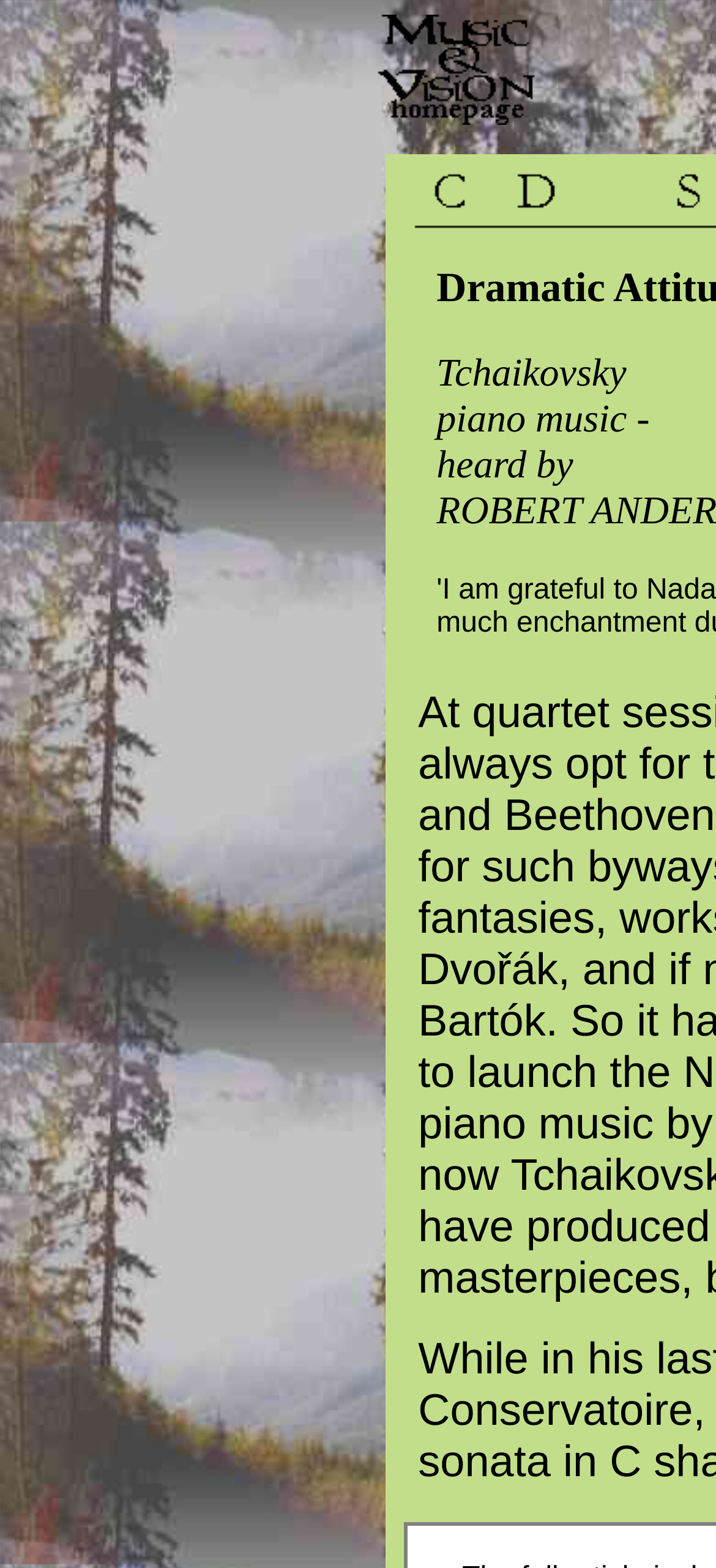What is the name of the reviewer?
Please elaborate on the answer to the question with detailed information.

I found the reviewer's name by reading the text in the root element, which mentions 'heard by Robert Anderson'.